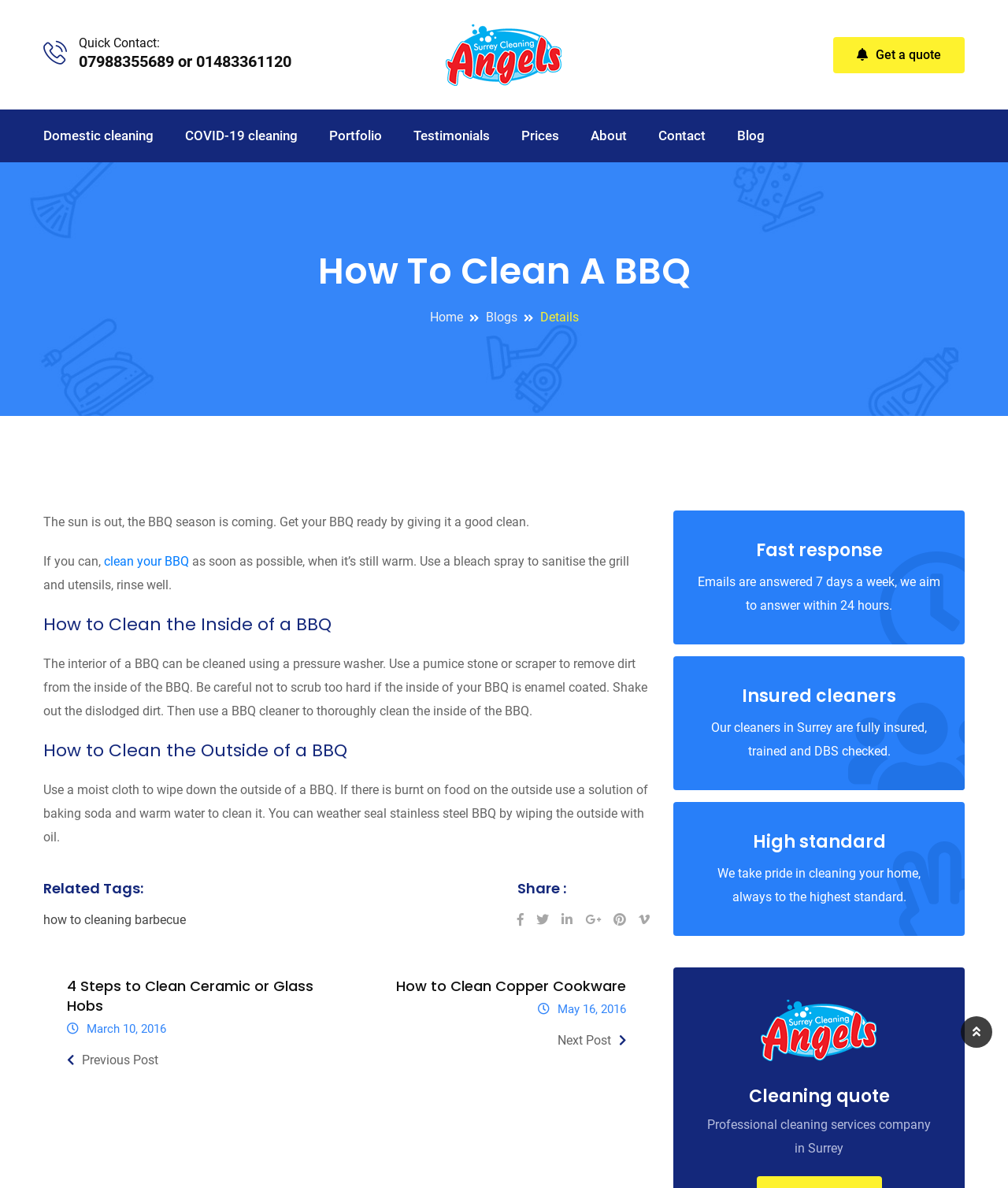Determine the bounding box coordinates of the clickable element necessary to fulfill the instruction: "Click the 'Get a quote' button". Provide the coordinates as four float numbers within the 0 to 1 range, i.e., [left, top, right, bottom].

[0.827, 0.031, 0.957, 0.061]